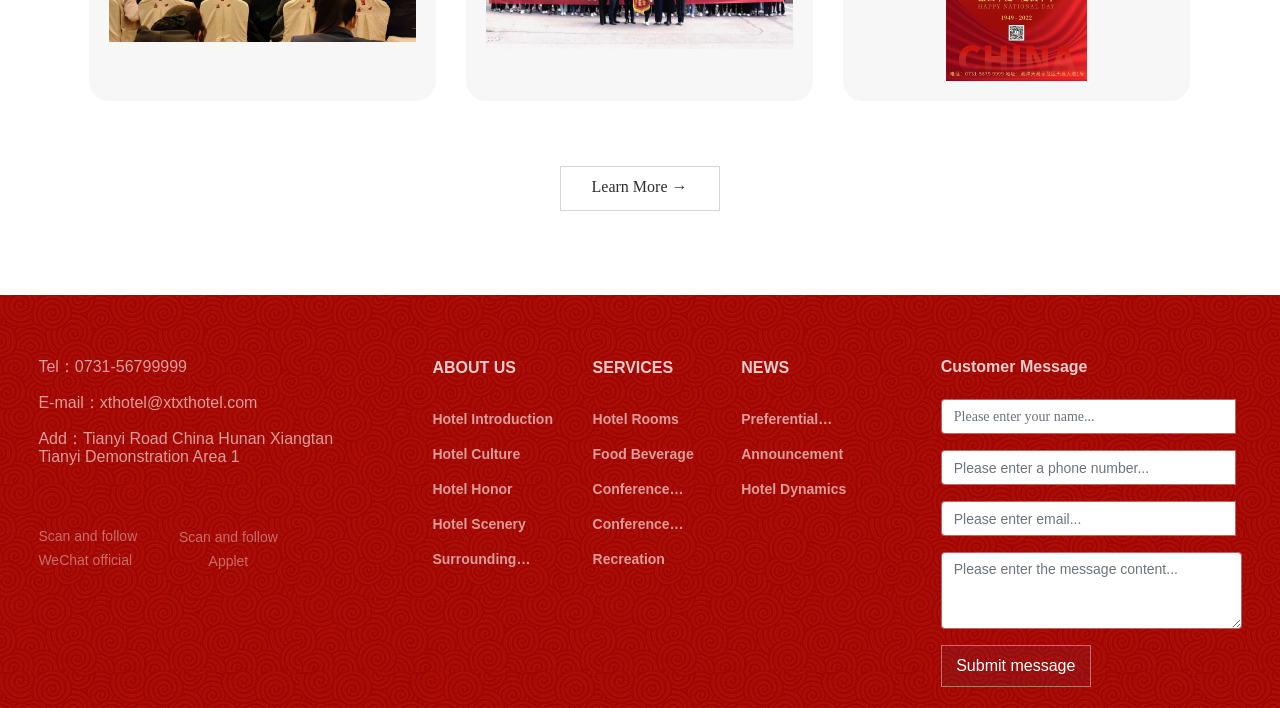Refer to the image and provide an in-depth answer to the question:
What is the hotel's phone number?

The phone number can be found in the top-left corner of the webpage, where it is listed as 'Tel：0731-56799999'.